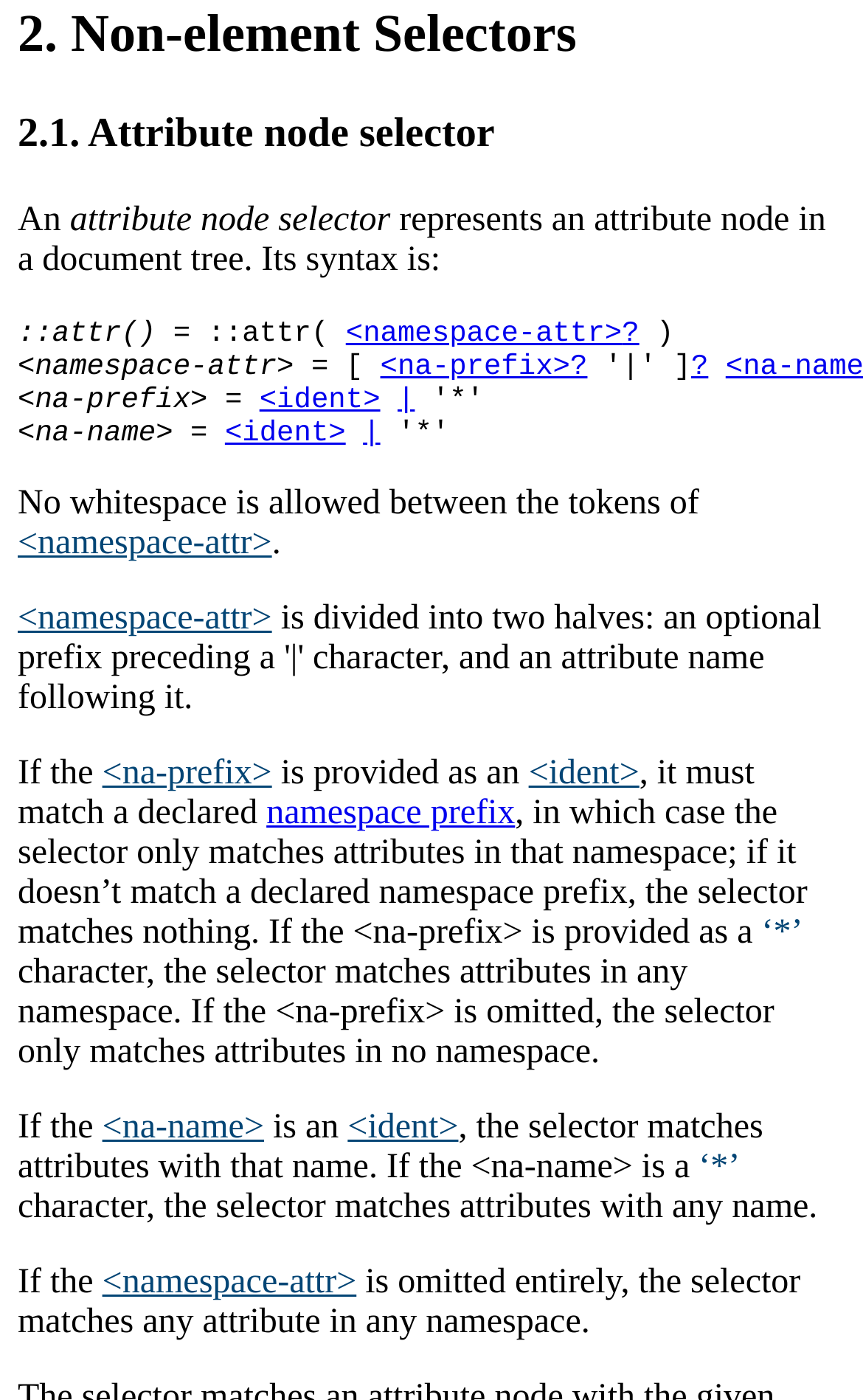Pinpoint the bounding box coordinates for the area that should be clicked to perform the following instruction: "Click ::attr()".

[0.021, 0.226, 0.181, 0.25]